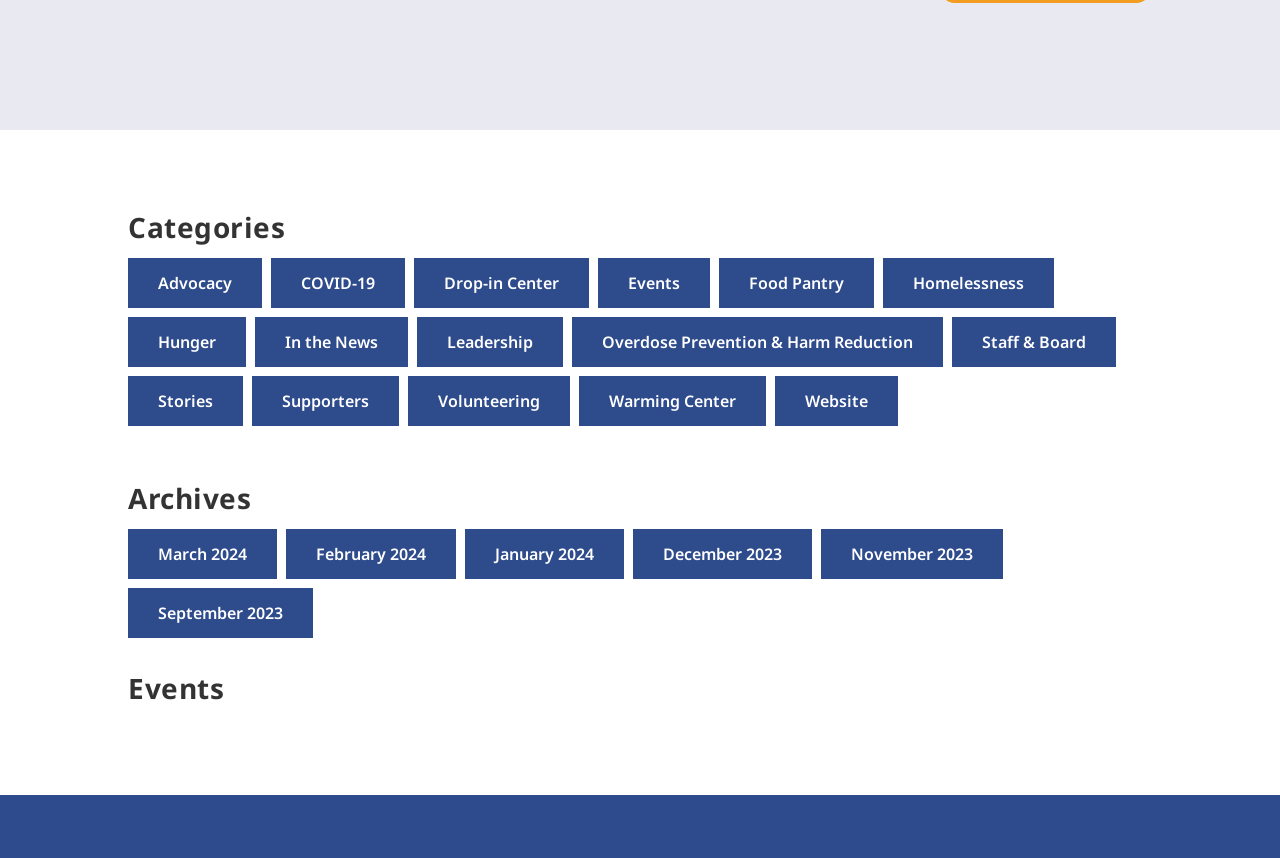Could you locate the bounding box coordinates for the section that should be clicked to accomplish this task: "Go to Events".

[0.1, 0.777, 0.9, 0.838]